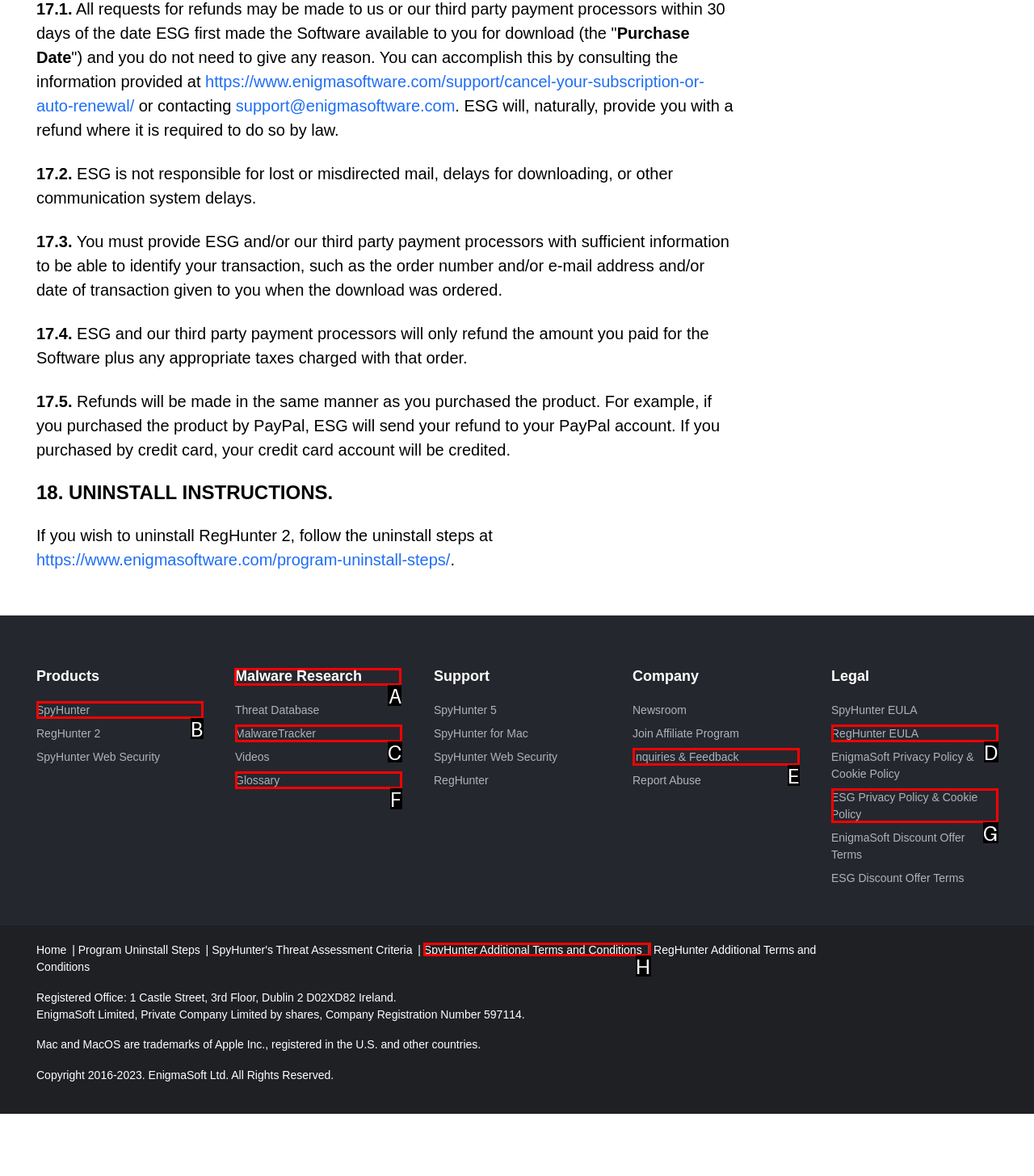Point out the letter of the HTML element you should click on to execute the task: Go to Malware Research
Reply with the letter from the given options.

A